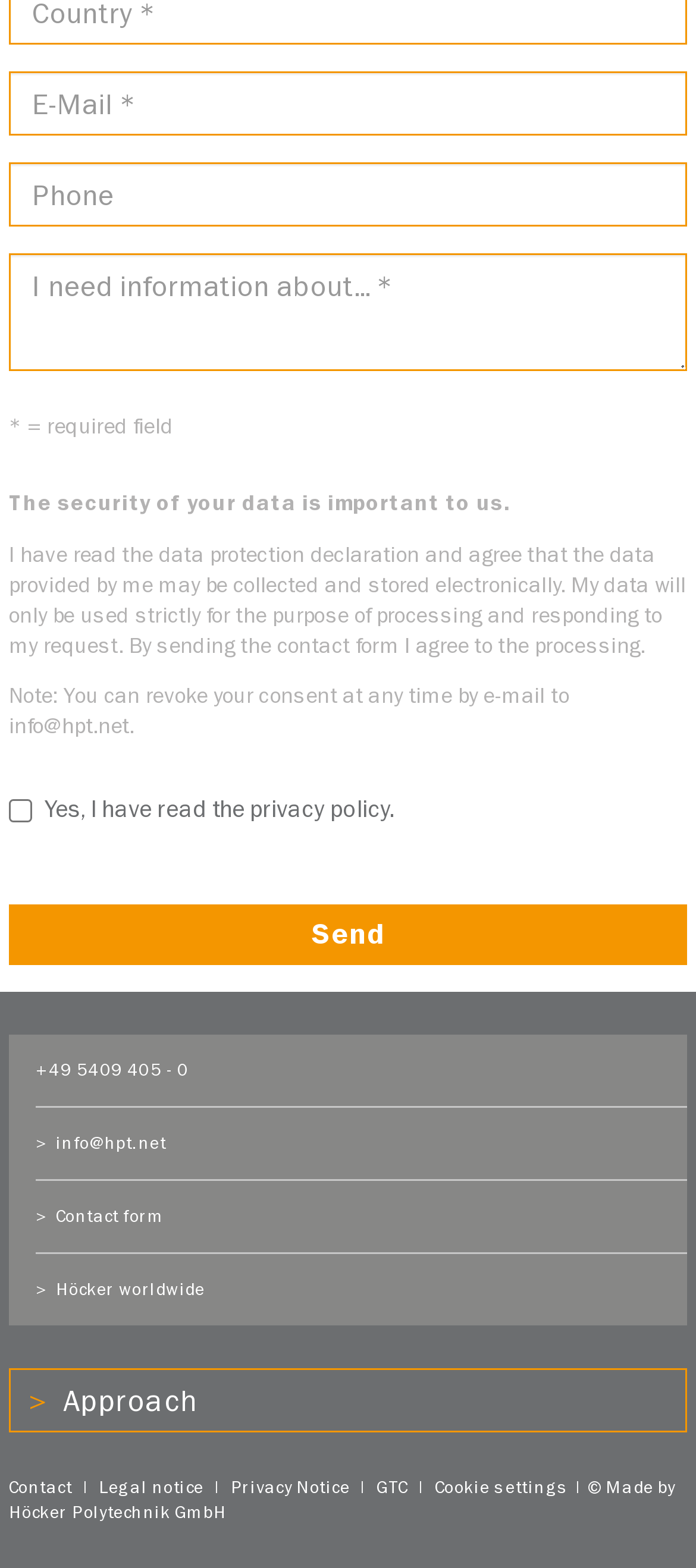What is required to submit the form?
Identify the answer in the screenshot and reply with a single word or phrase.

Required fields